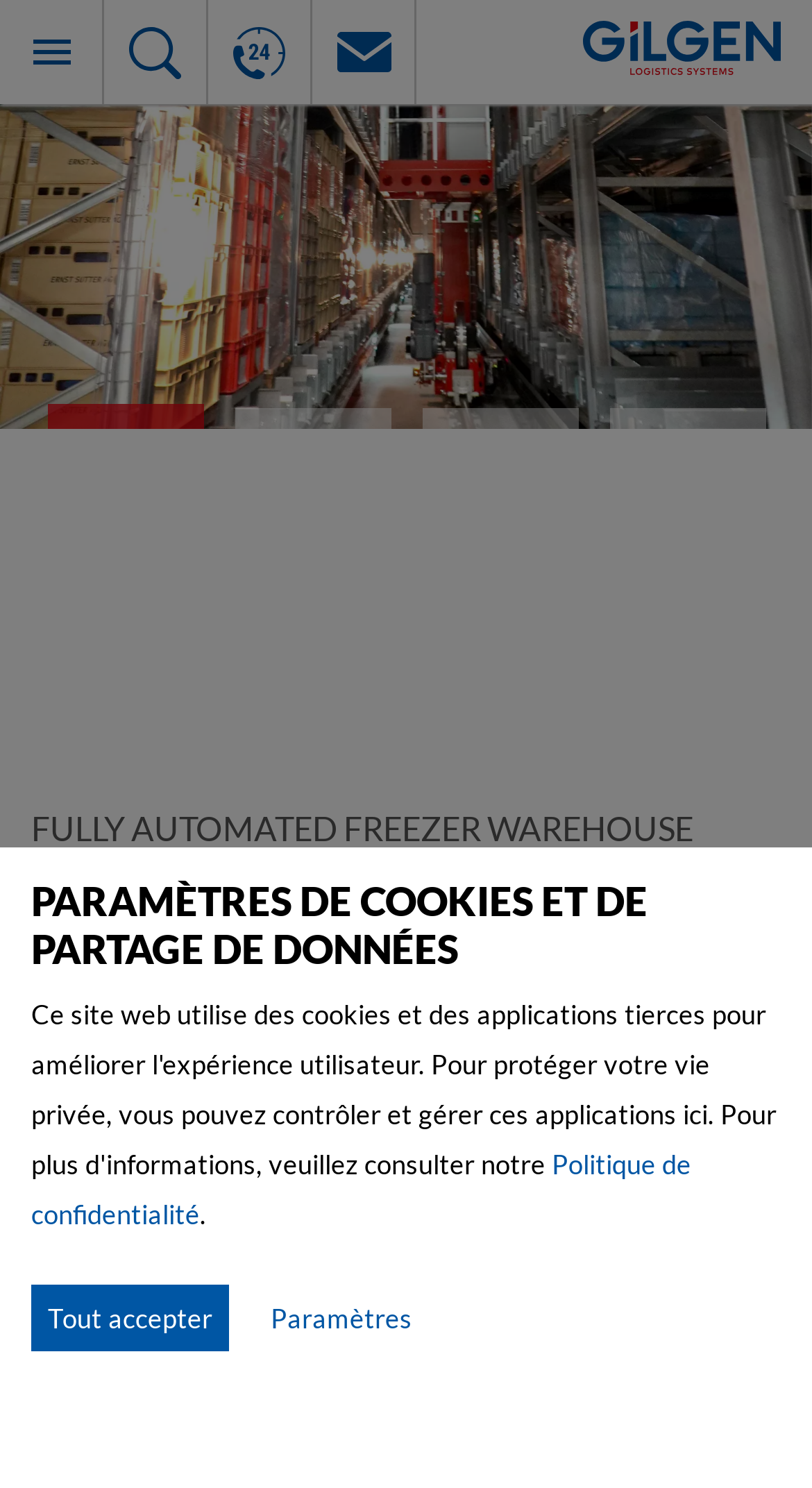Identify the bounding box coordinates of the area you need to click to perform the following instruction: "Go to Gilgen Logistics AG".

[0.718, 0.014, 0.962, 0.051]